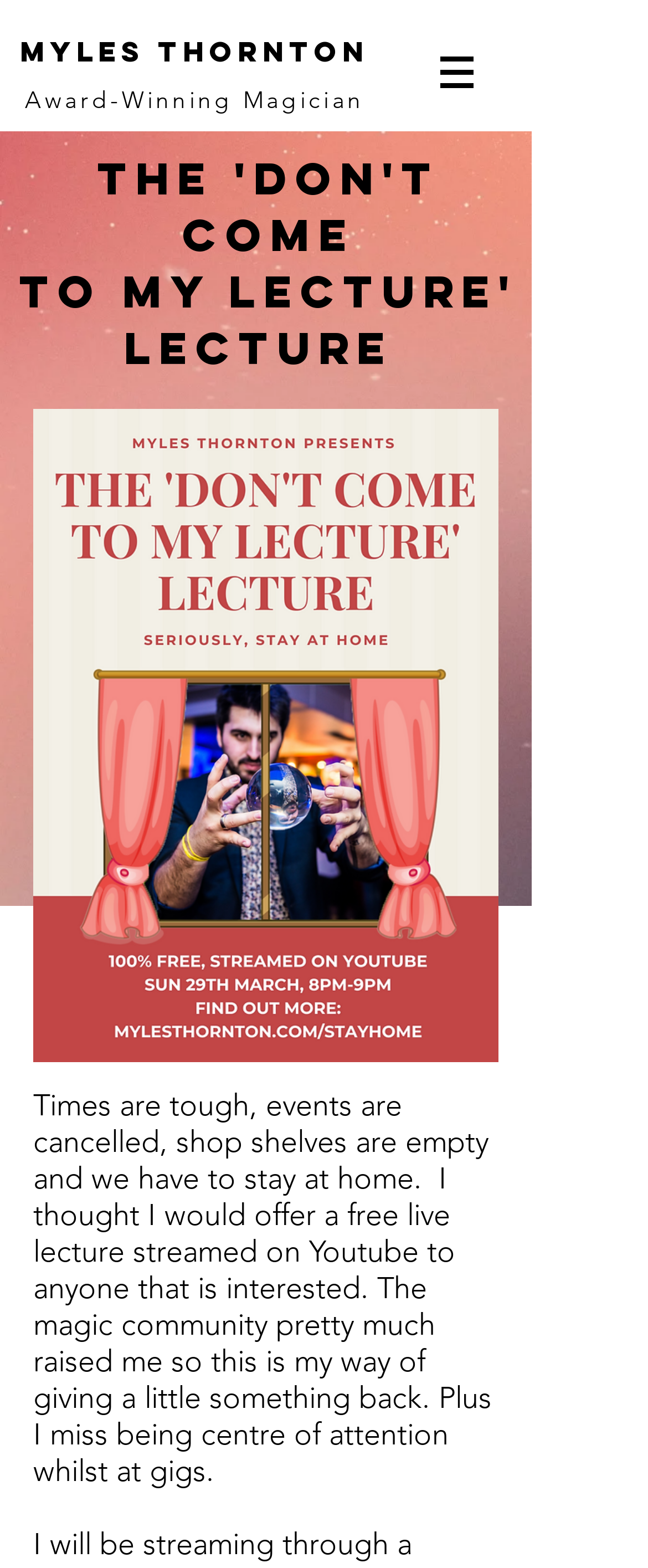Please provide a brief answer to the question using only one word or phrase: 
Who is the person in the image?

Mark Jason Lim